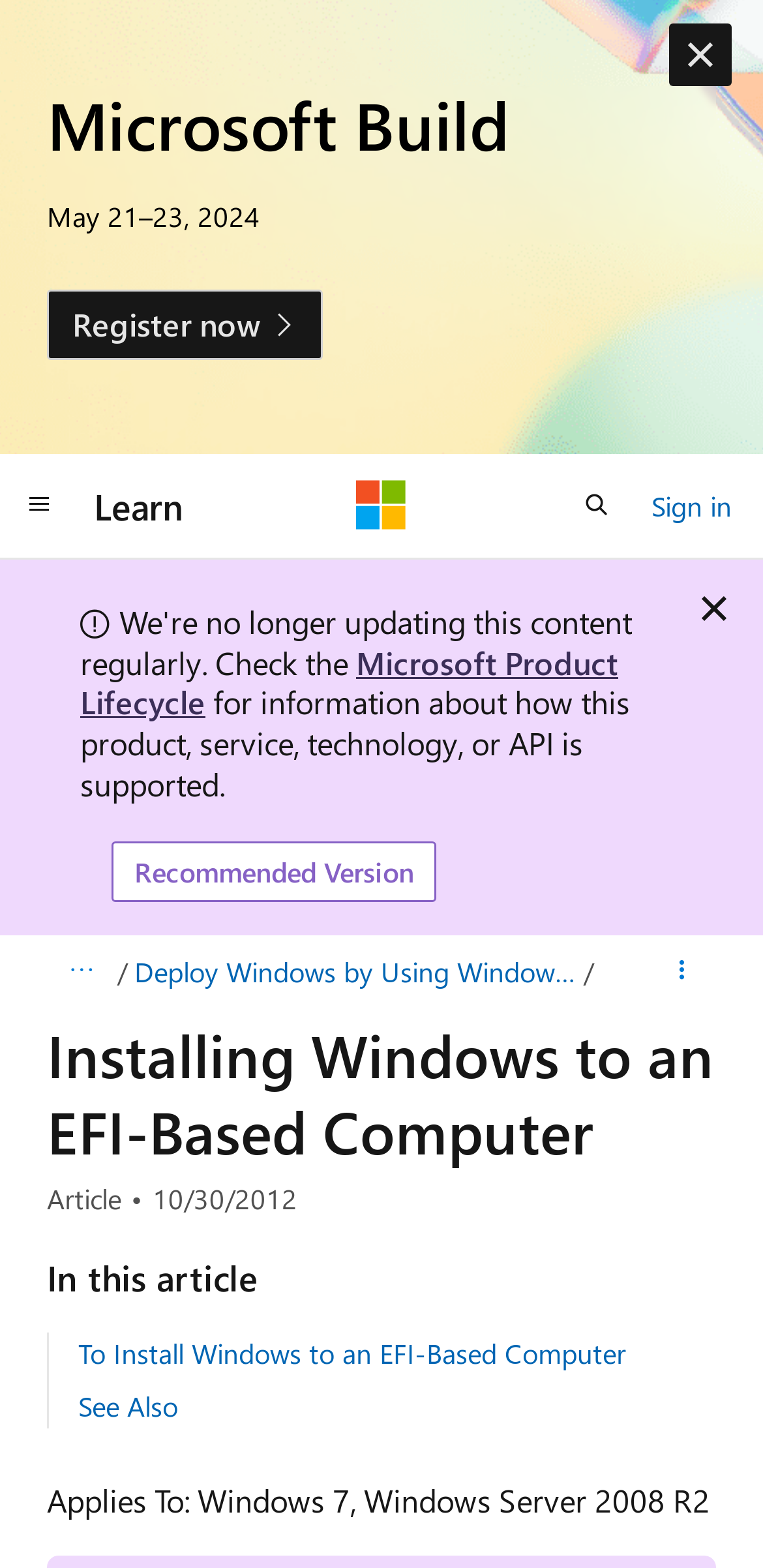Please provide the bounding box coordinates in the format (top-left x, top-left y, bottom-right x, bottom-right y). Remember, all values are floating point numbers between 0 and 1. What is the bounding box coordinate of the region described as: aria-label="Global navigation" title="Global navigation"

[0.0, 0.3, 0.103, 0.345]